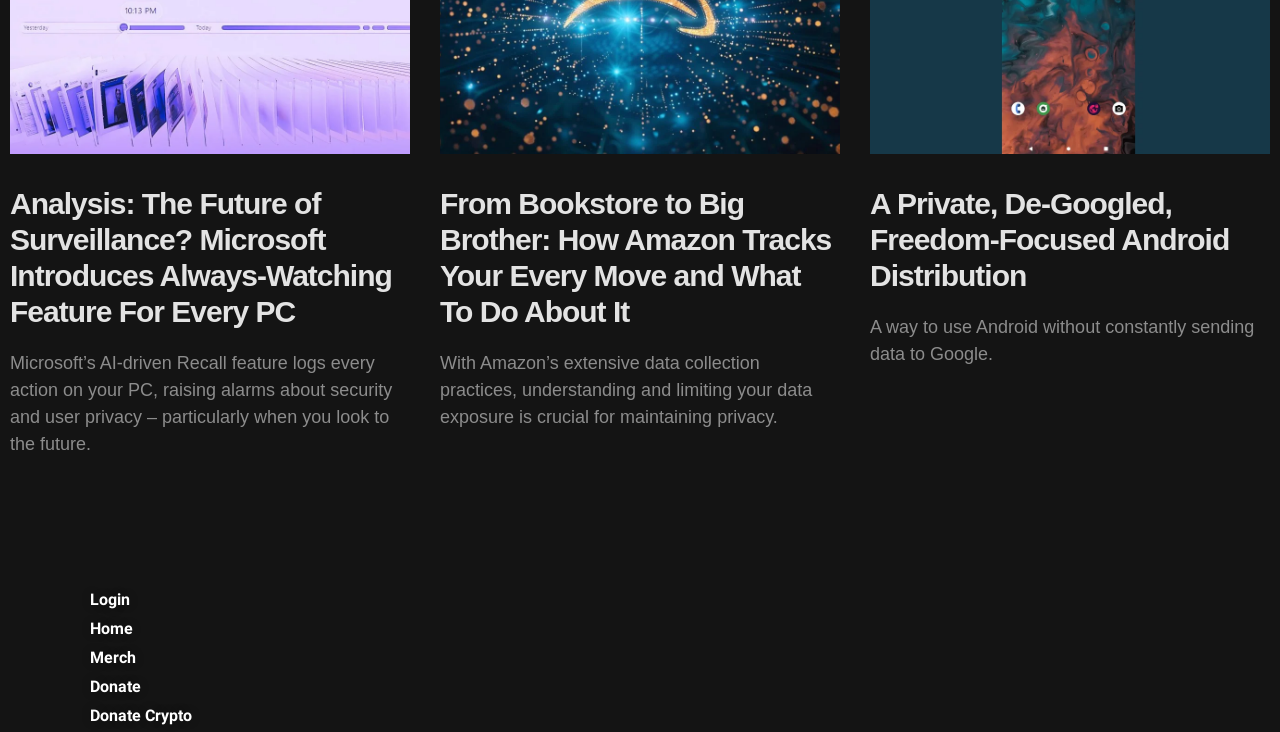Give a one-word or one-phrase response to the question:
How many links are there in the navigation menu?

5